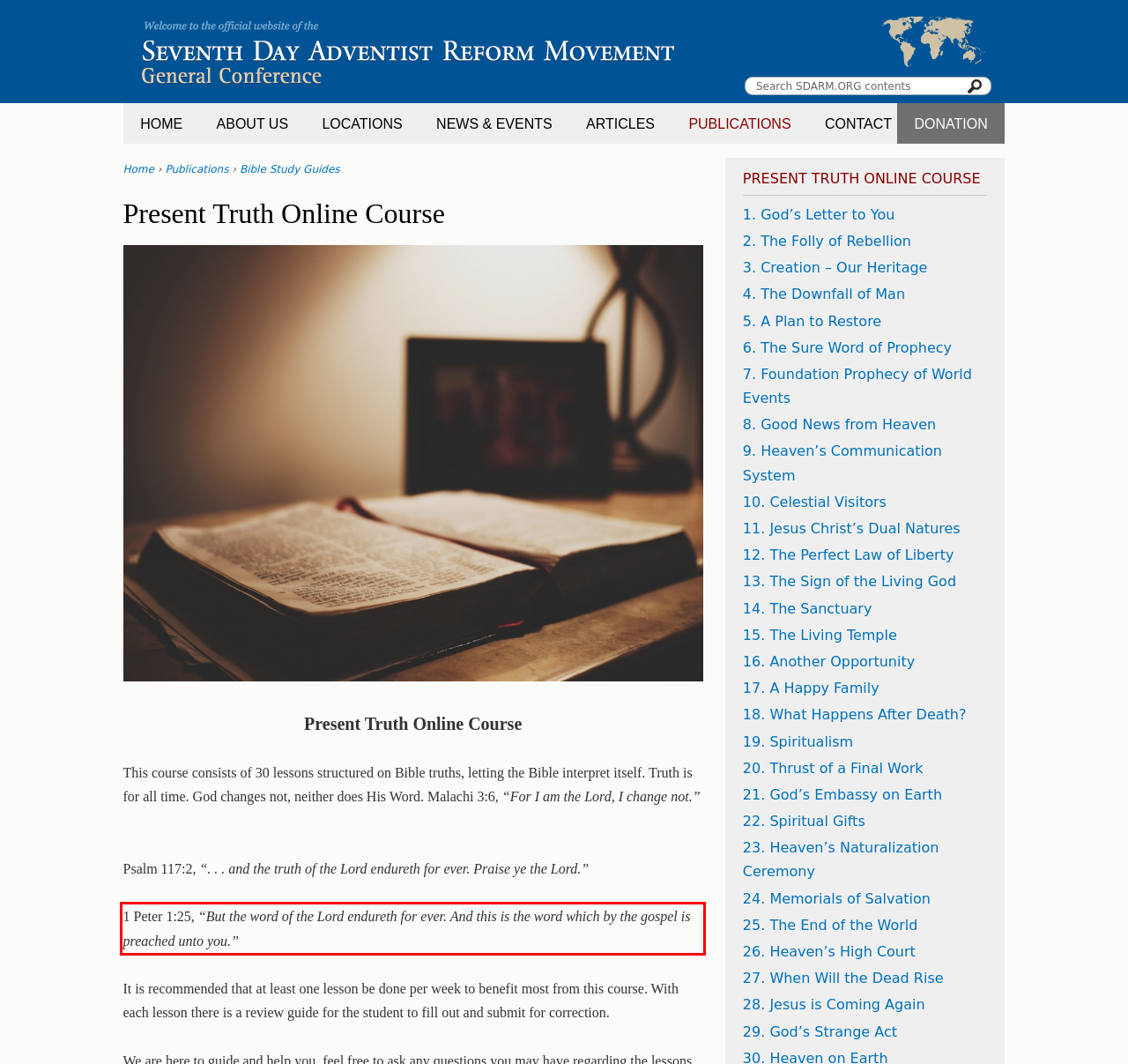You are given a webpage screenshot with a red bounding box around a UI element. Extract and generate the text inside this red bounding box.

1 Peter 1:25, “But the word of the Lord endureth for ever. And this is the word which by the gospel is preached unto you.”